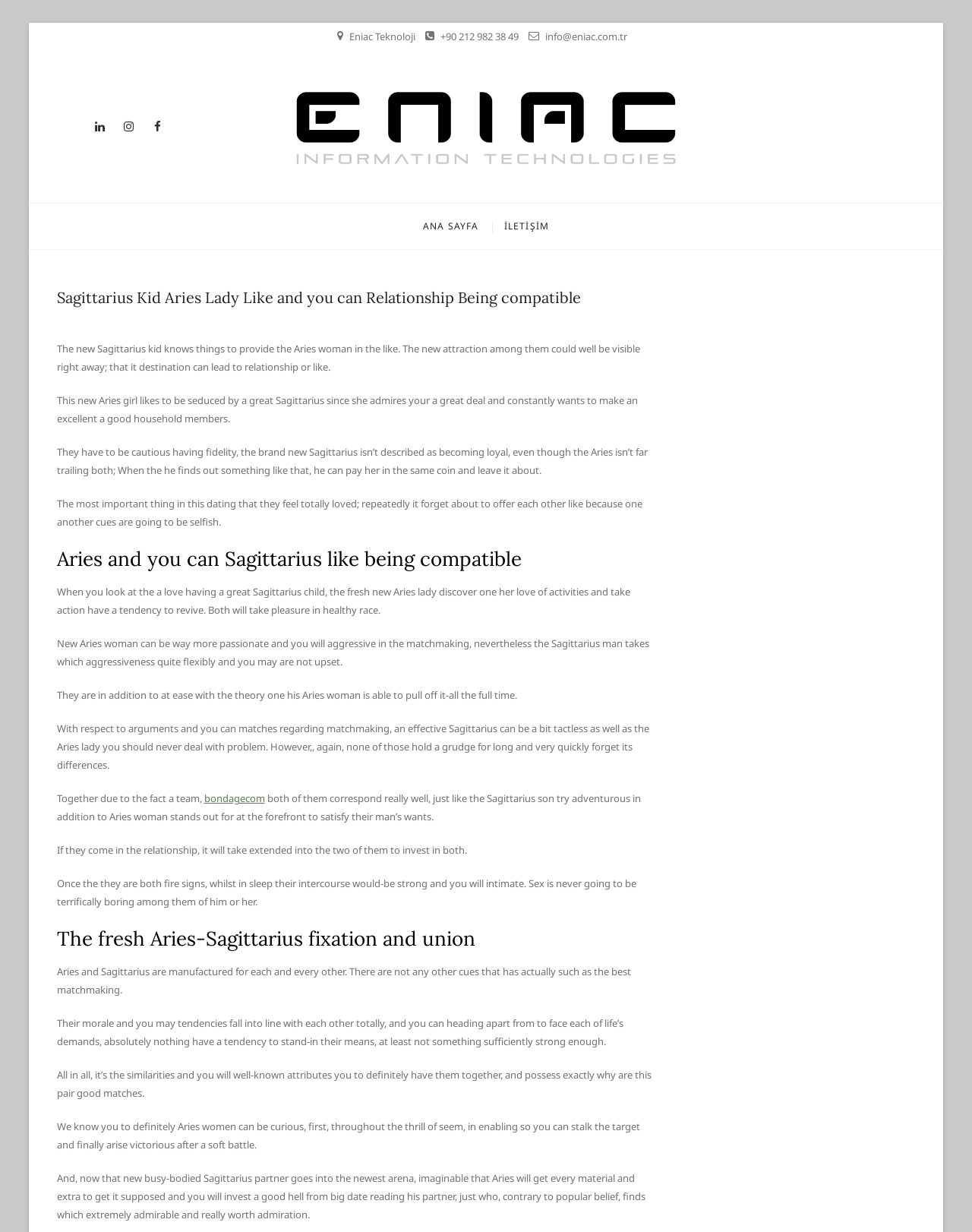Identify the bounding box coordinates necessary to click and complete the given instruction: "Go to the main page".

[0.423, 0.165, 0.504, 0.202]